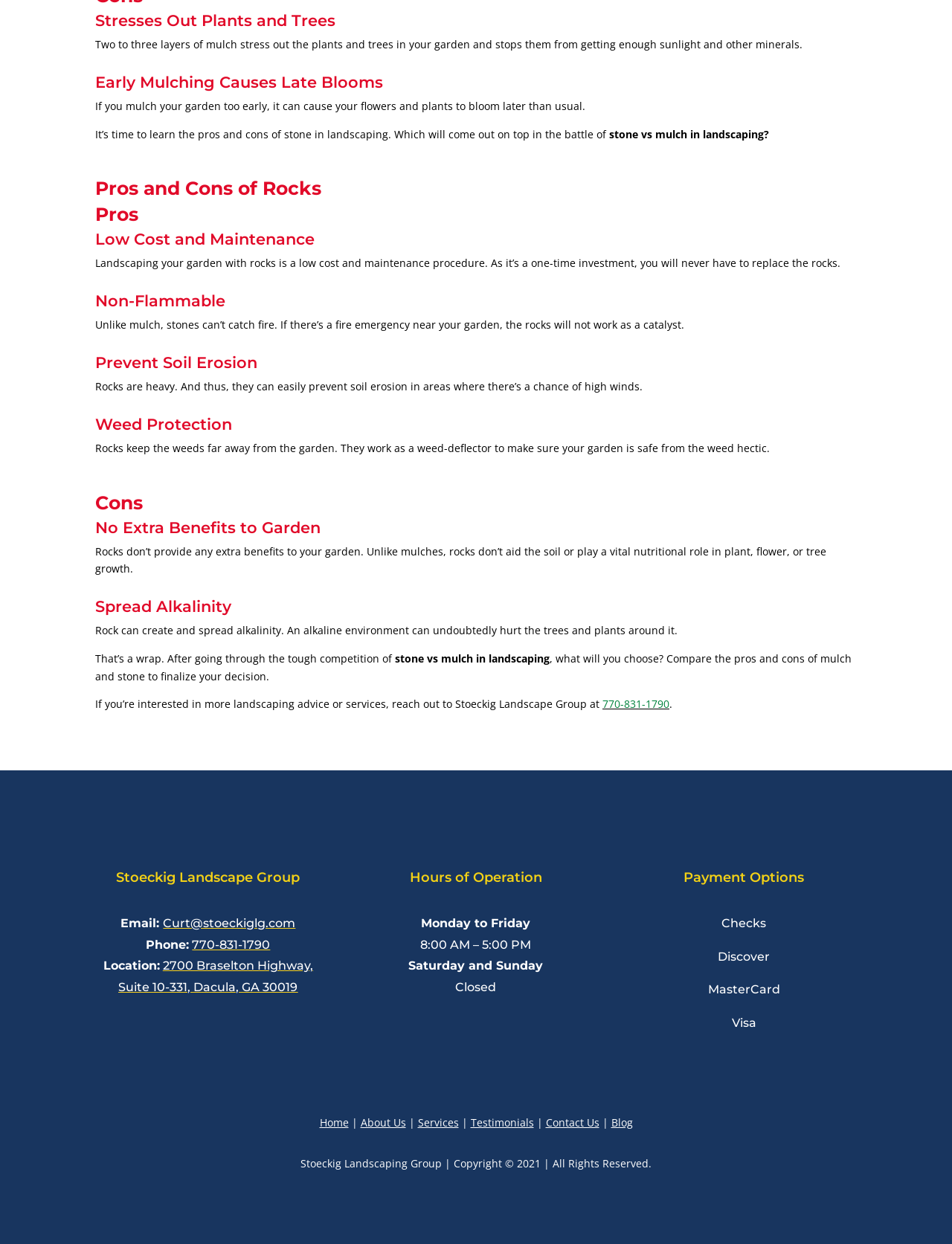Specify the bounding box coordinates of the area to click in order to execute this command: 'View the 'About Us' page'. The coordinates should consist of four float numbers ranging from 0 to 1, and should be formatted as [left, top, right, bottom].

[0.379, 0.897, 0.426, 0.908]